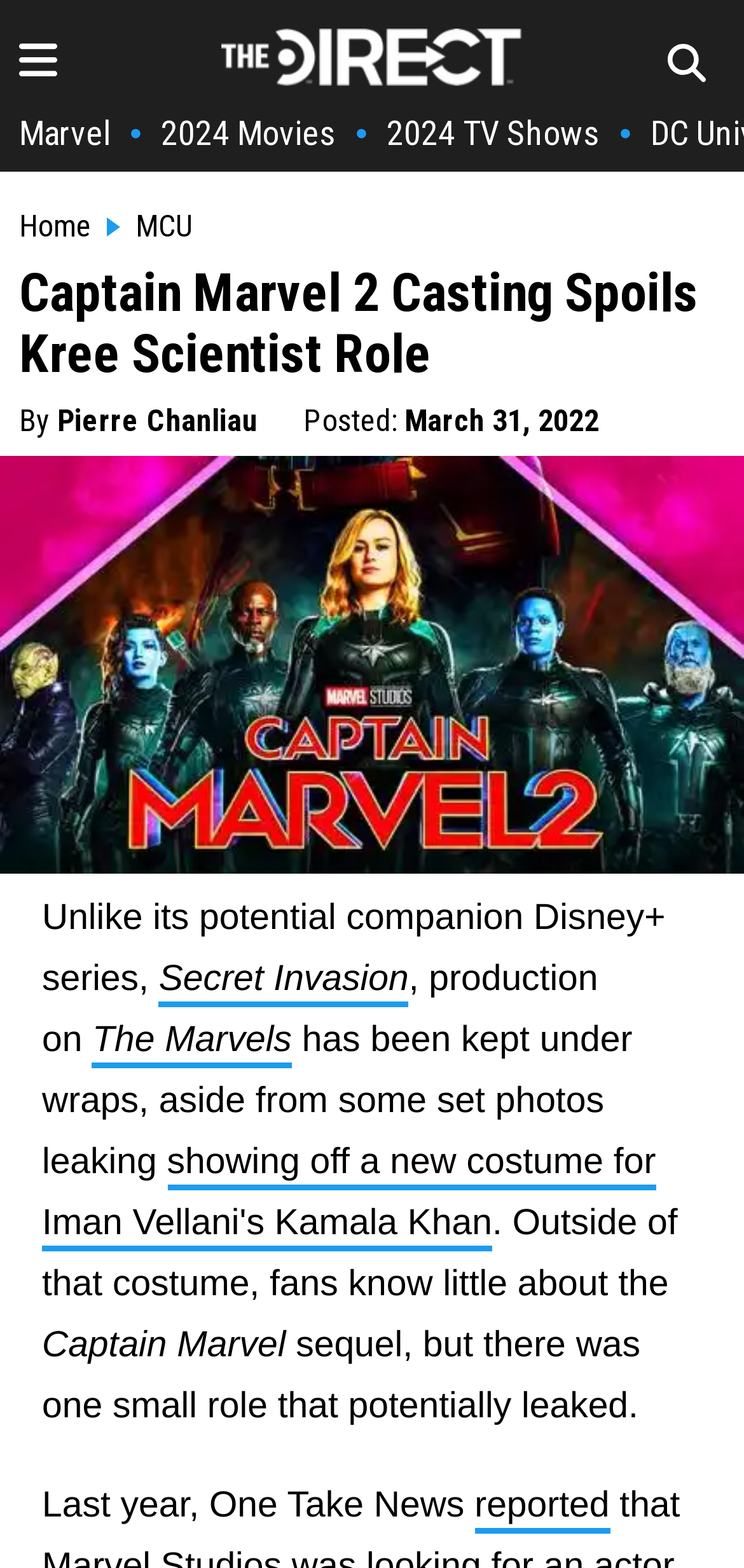Can you find and provide the main heading text of this webpage?

Captain Marvel 2 Casting Spoils Kree Scientist Role